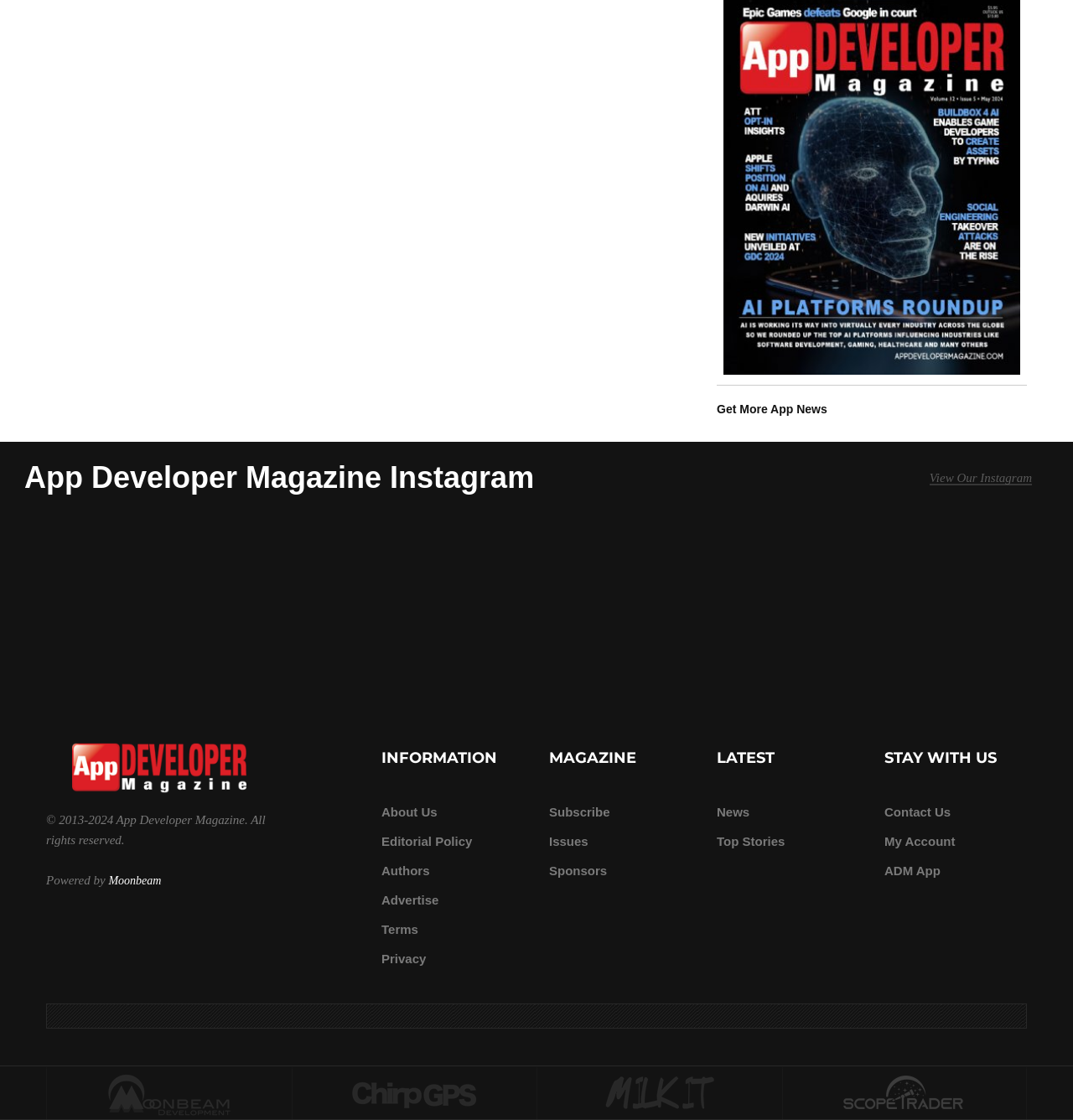Locate the bounding box coordinates of the clickable part needed for the task: "Subscribe to the magazine".

[0.512, 0.717, 0.568, 0.735]